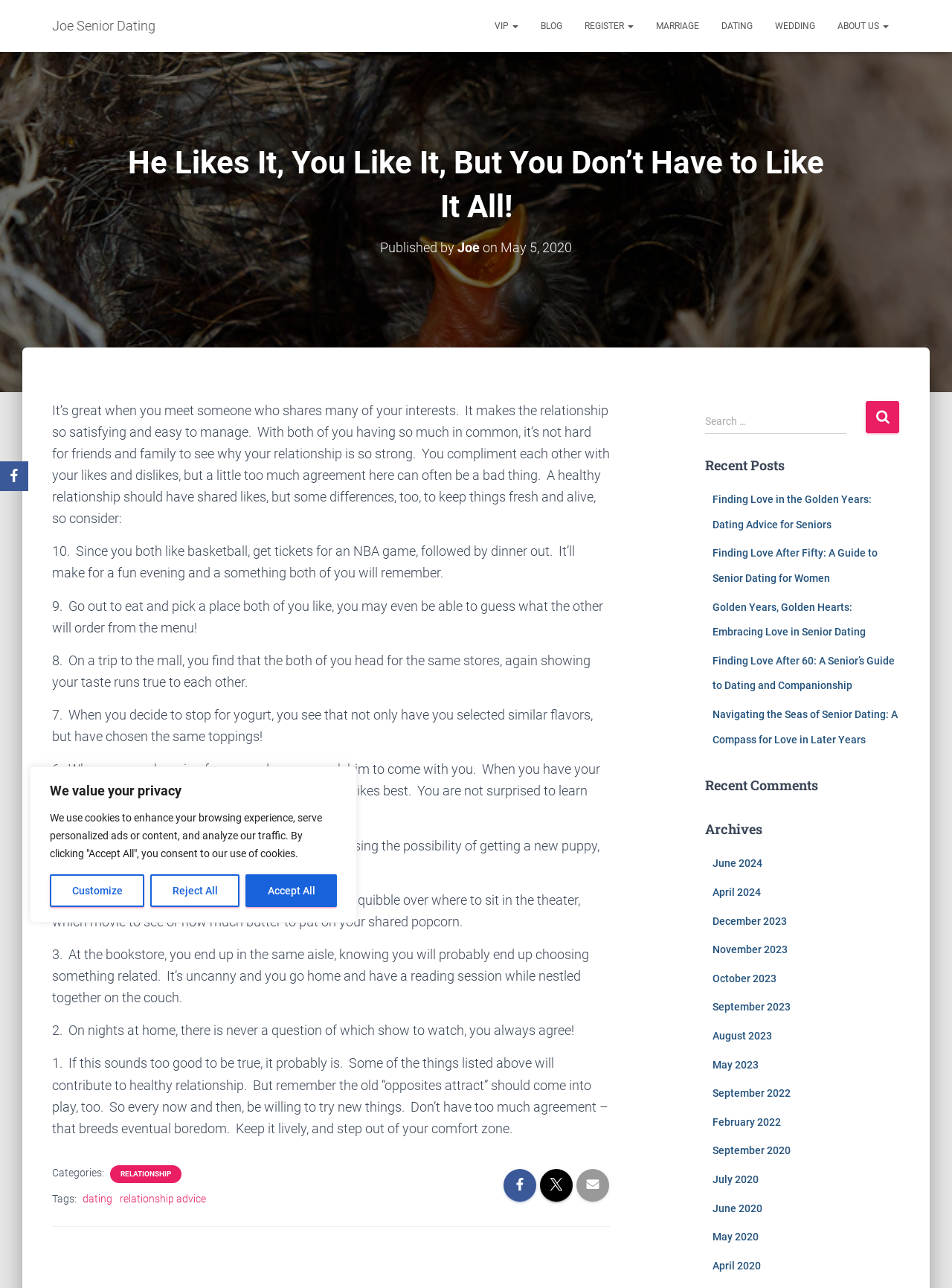Please find the bounding box coordinates for the clickable element needed to perform this instruction: "Read the 'RELATIONSHIP' category".

[0.125, 0.907, 0.181, 0.916]